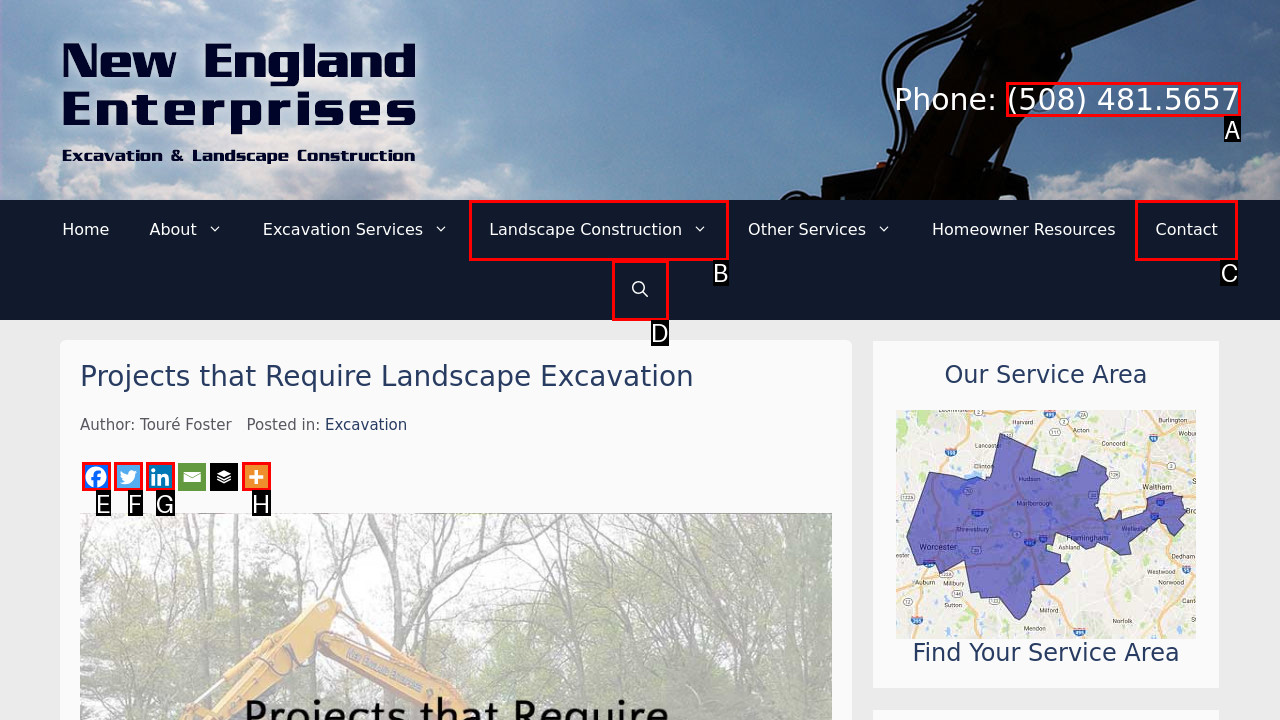Determine which HTML element to click for this task: Call the phone number Provide the letter of the selected choice.

A